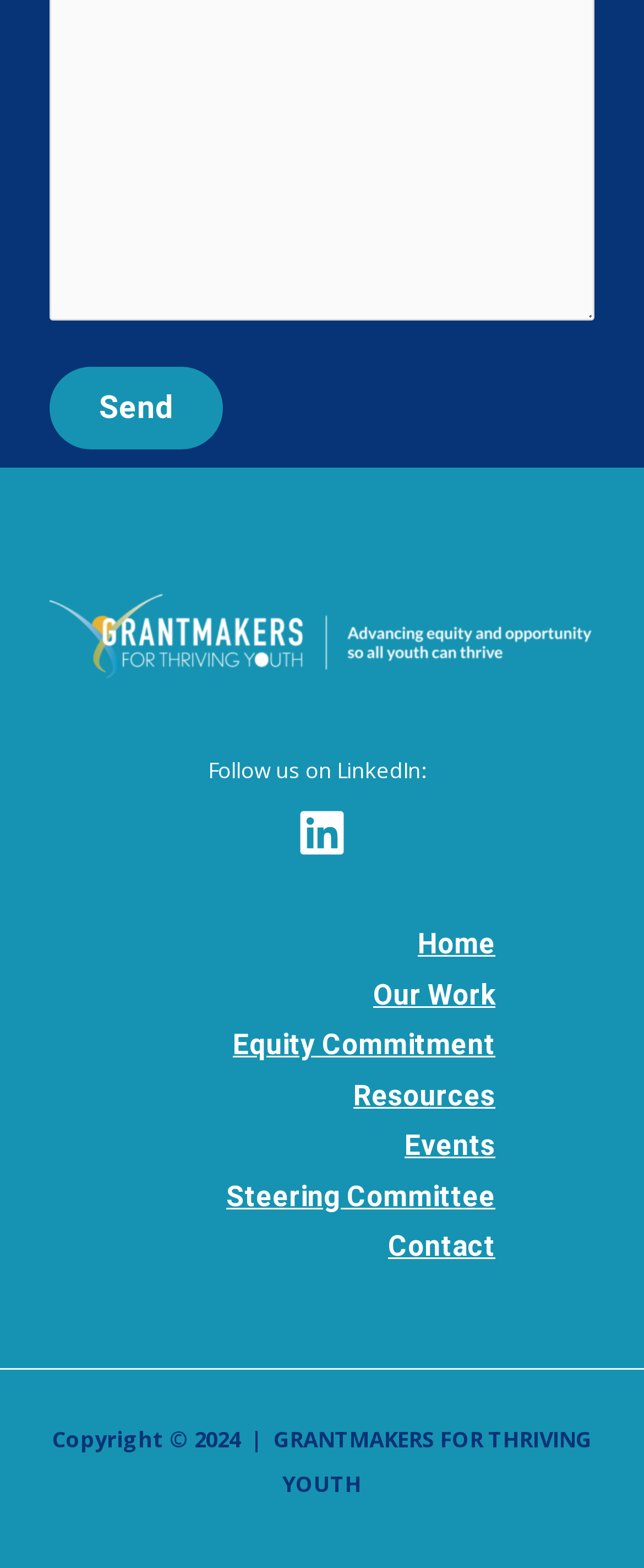Determine the bounding box coordinates of the section to be clicked to follow the instruction: "View Equity Commitment". The coordinates should be given as four float numbers between 0 and 1, formatted as [left, top, right, bottom].

[0.362, 0.654, 0.923, 0.686]